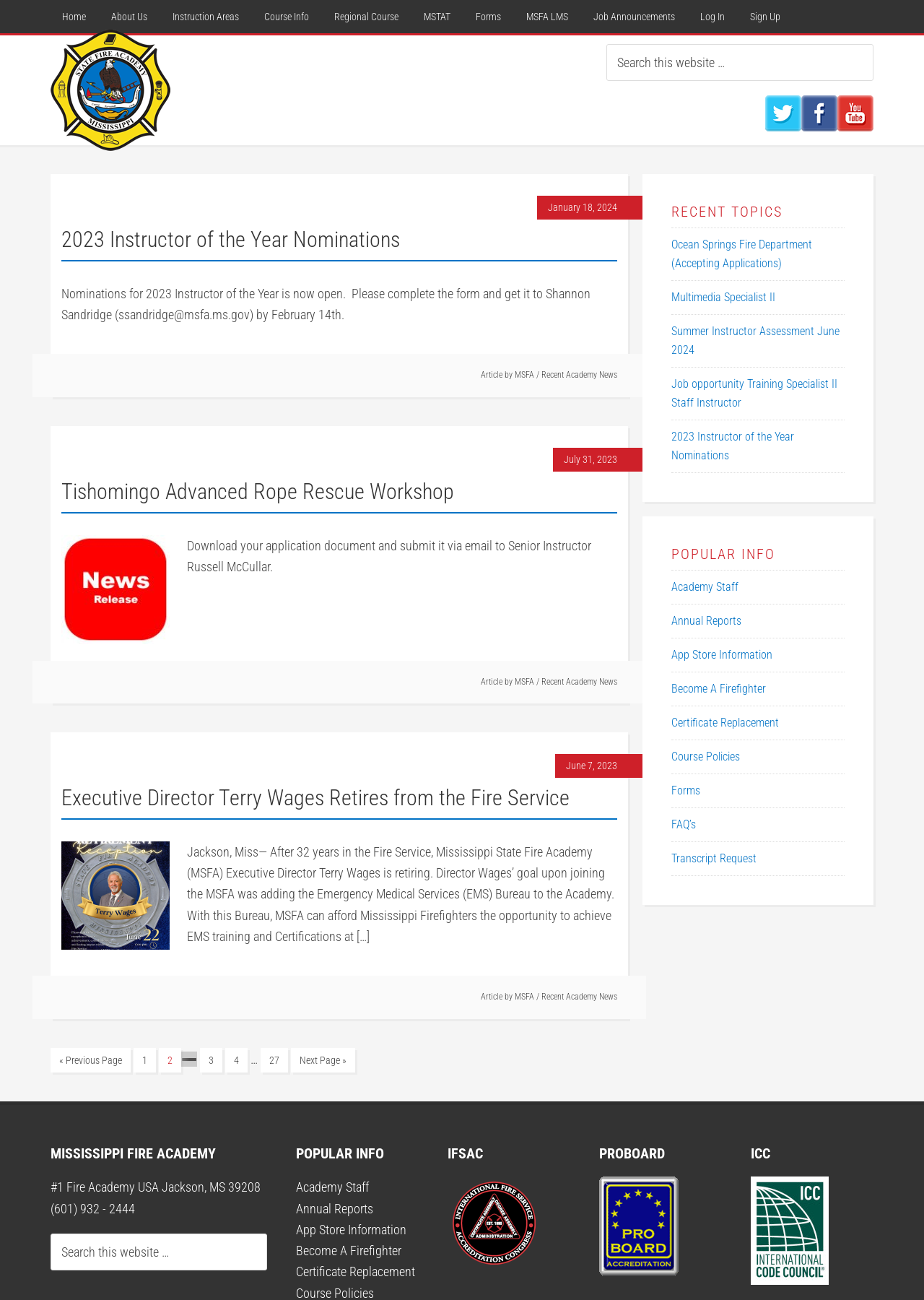What is the name of the academy?
Refer to the screenshot and answer in one word or phrase.

Mississippi State Fire Academy